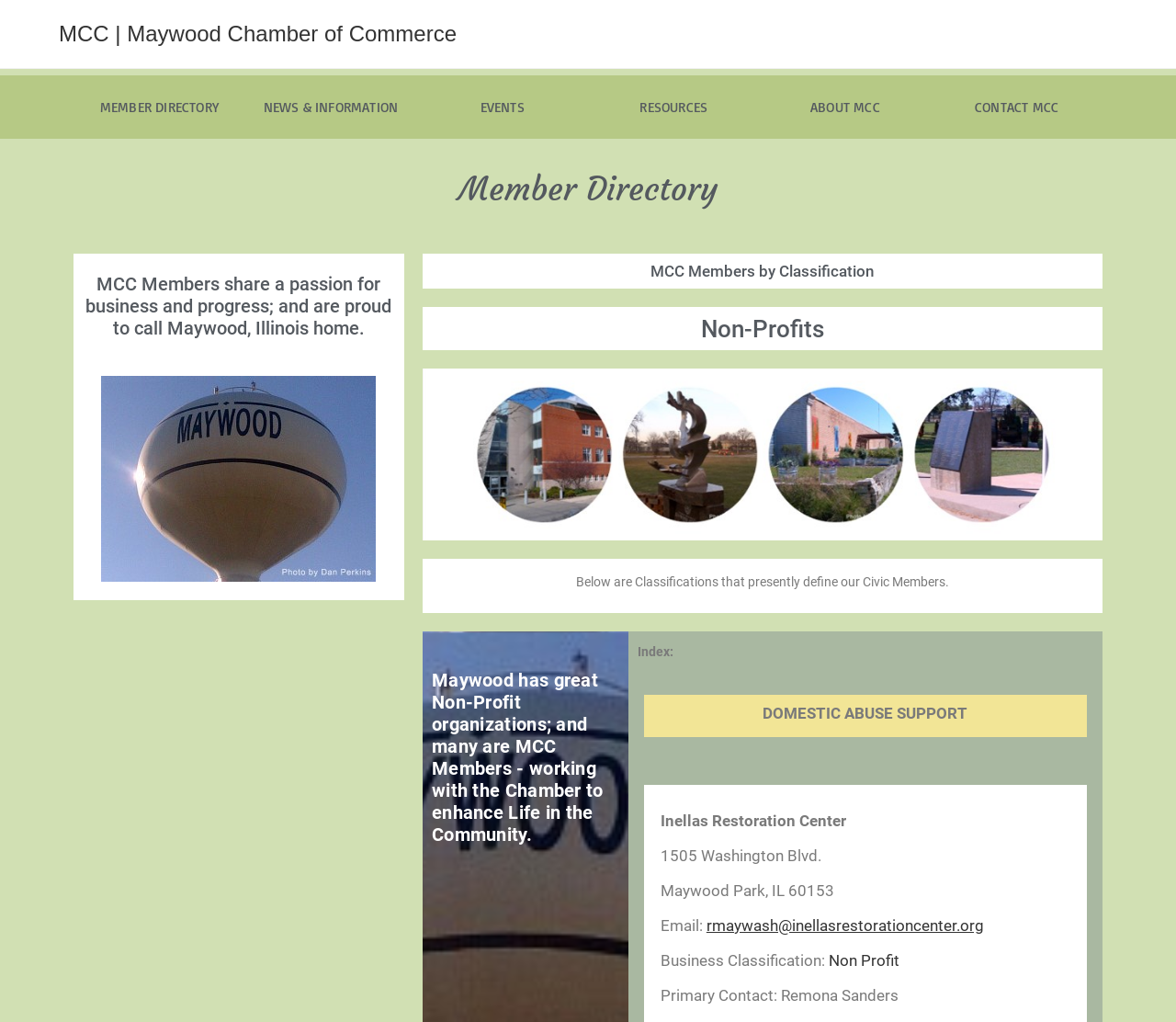Please identify the bounding box coordinates of the clickable area that will fulfill the following instruction: "View NEWS & INFORMATION". The coordinates should be in the format of four float numbers between 0 and 1, i.e., [left, top, right, bottom].

[0.224, 0.096, 0.339, 0.113]